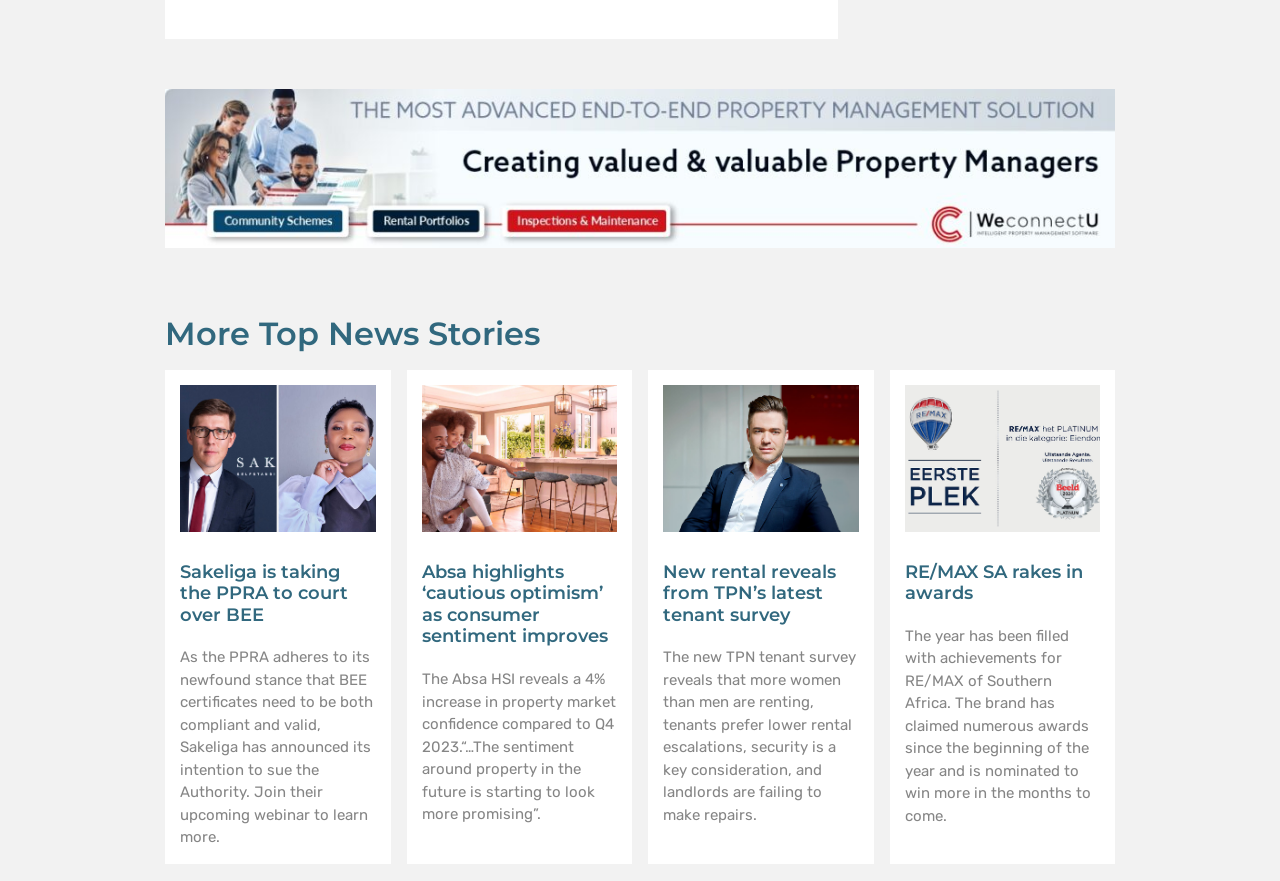What is the main topic of this webpage?
Answer the question with a single word or phrase, referring to the image.

News